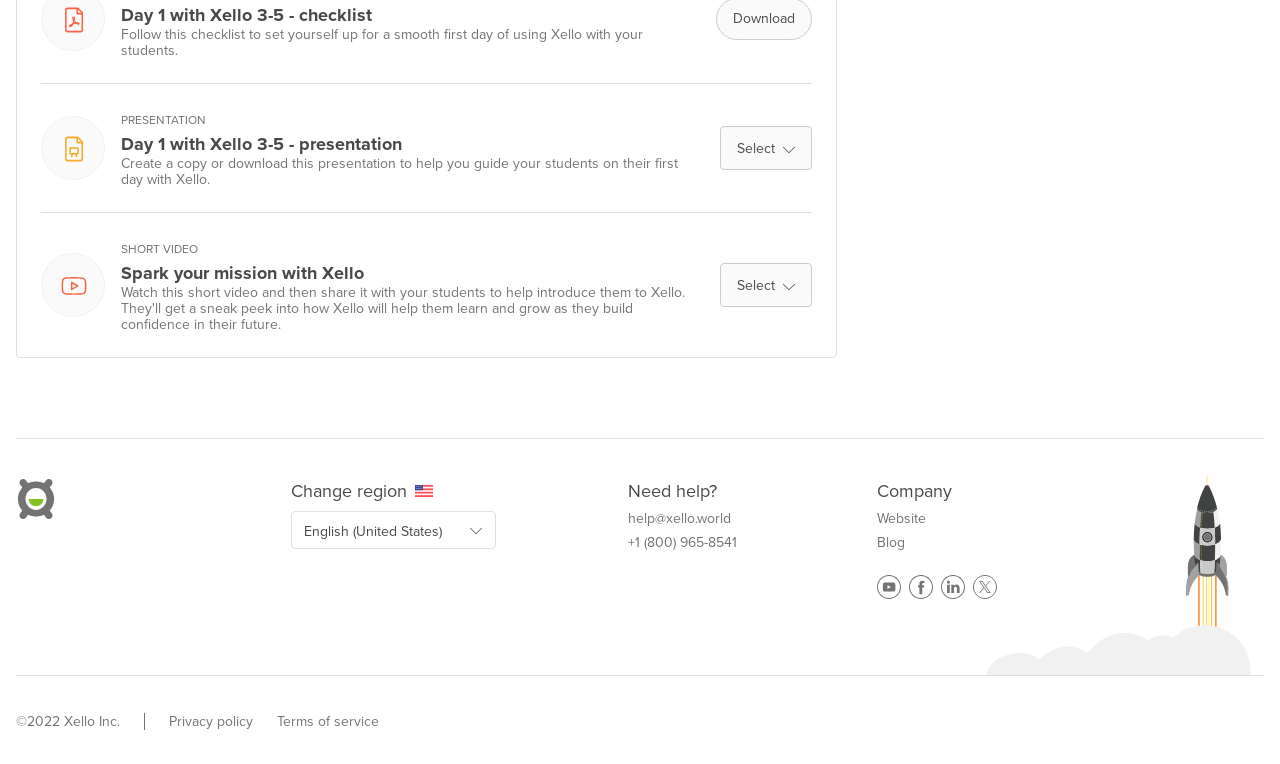Extract the bounding box for the UI element that matches this description: "Terms of service".

[0.198, 0.933, 0.296, 0.956]